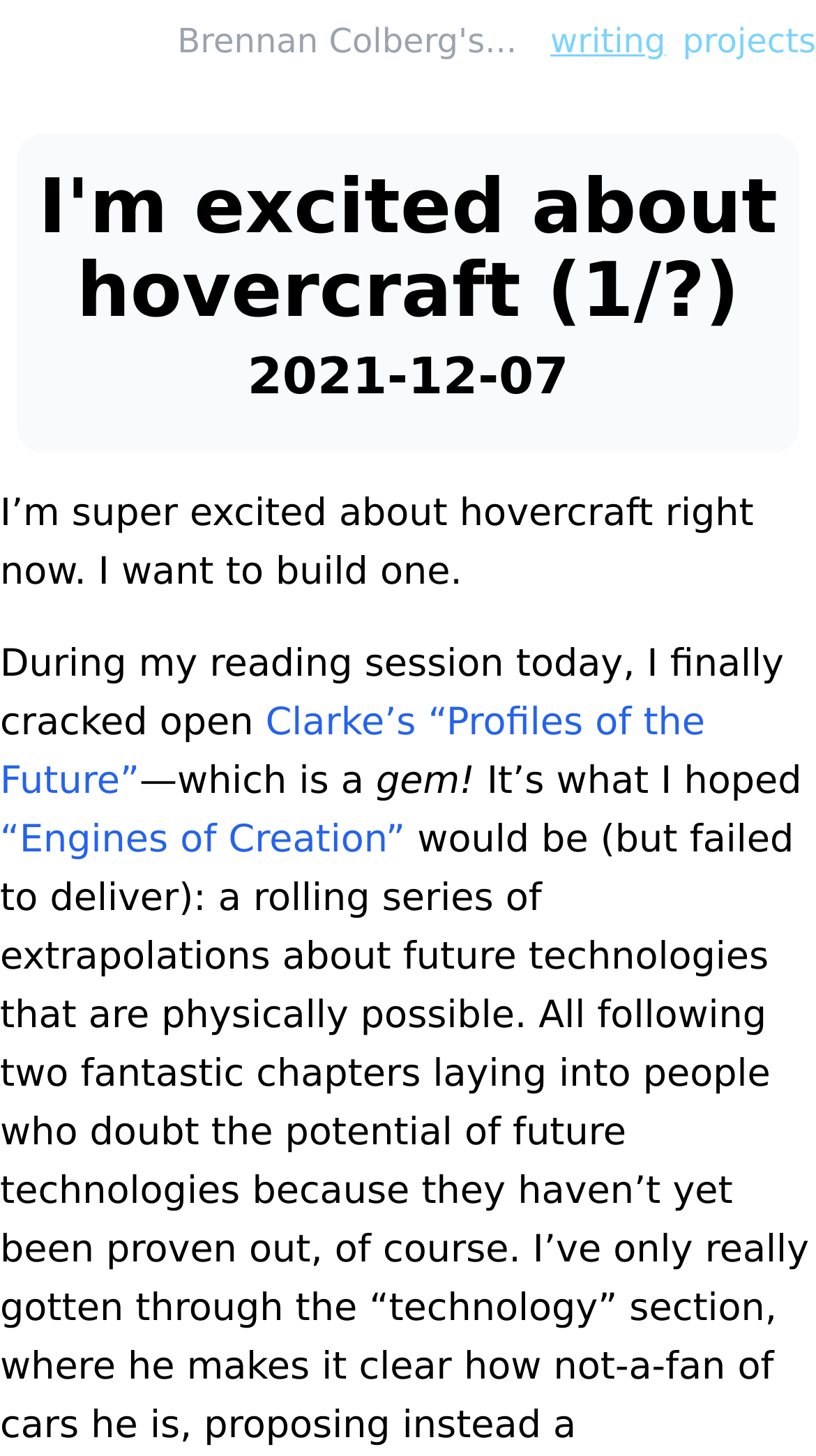Please identify the webpage's heading and generate its text content.

I'm excited about hovercraft (1/?)